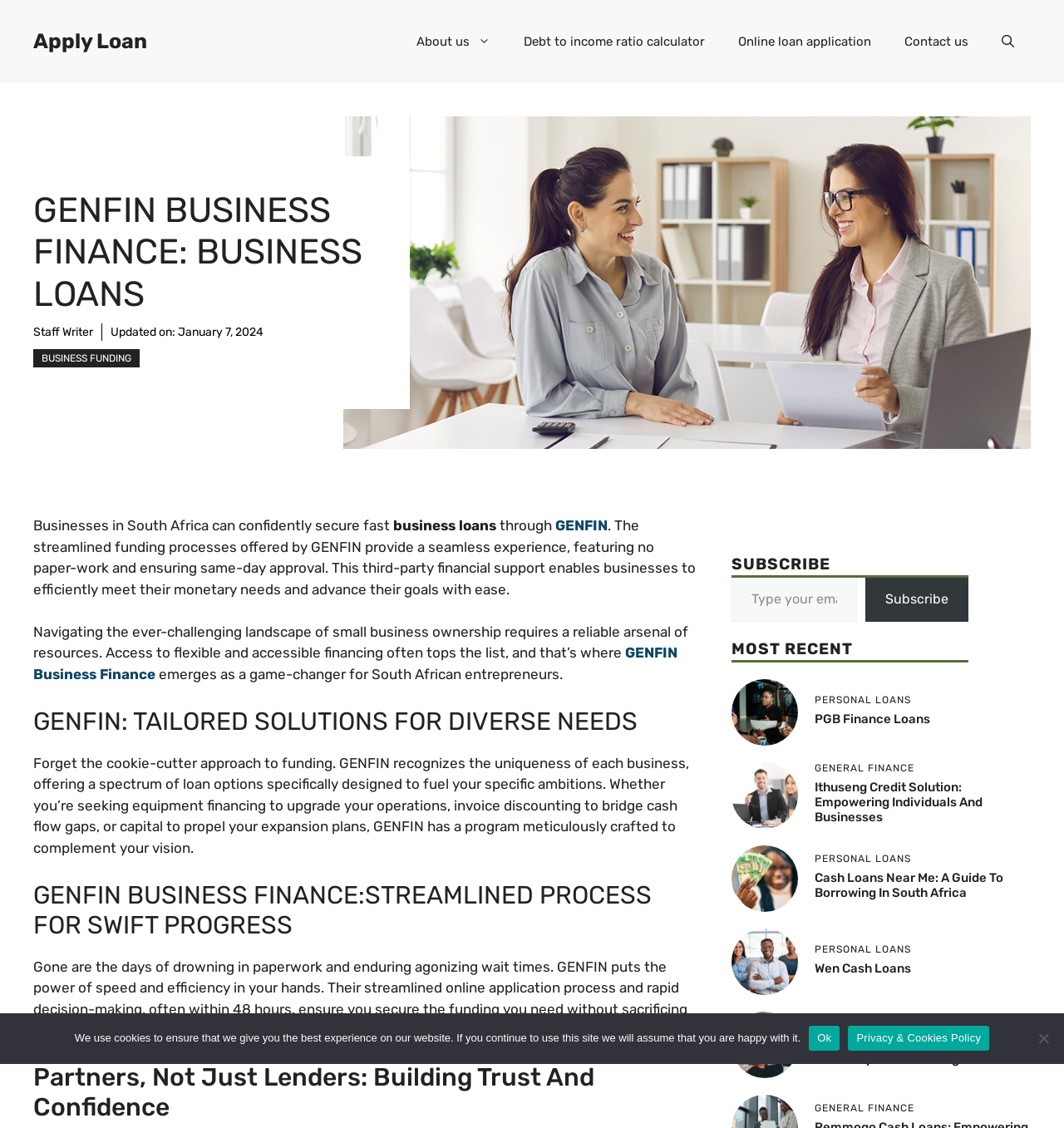Examine the screenshot and answer the question in as much detail as possible: What is the purpose of GENFIN?

I found the answer by reading the text 'Businesses in South Africa can confidently secure fast business loans through GENFIN.' which implies that GENFIN provides business loans.